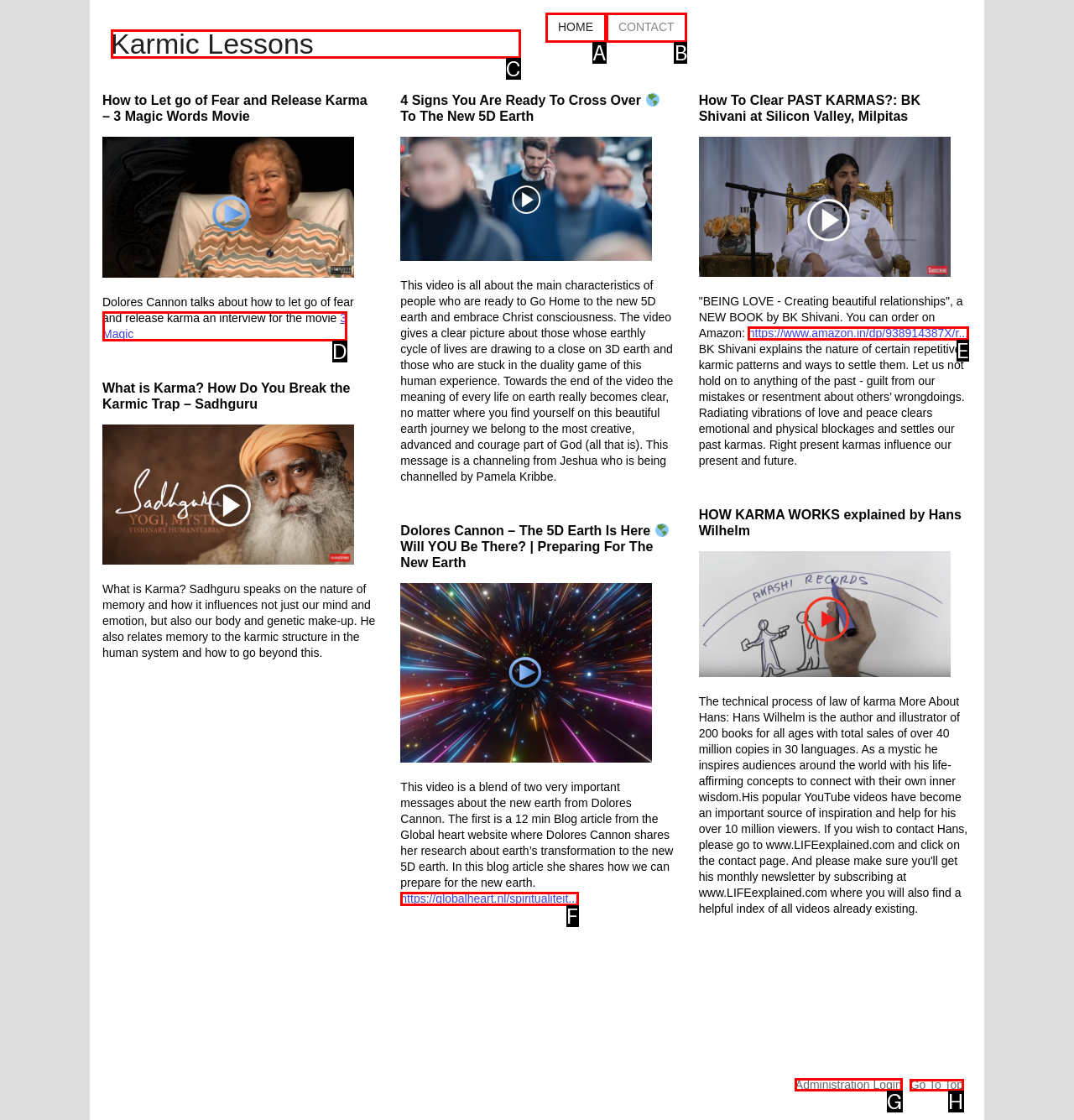Determine the letter of the UI element that you need to click to perform the task: Login to the administration.
Provide your answer with the appropriate option's letter.

G